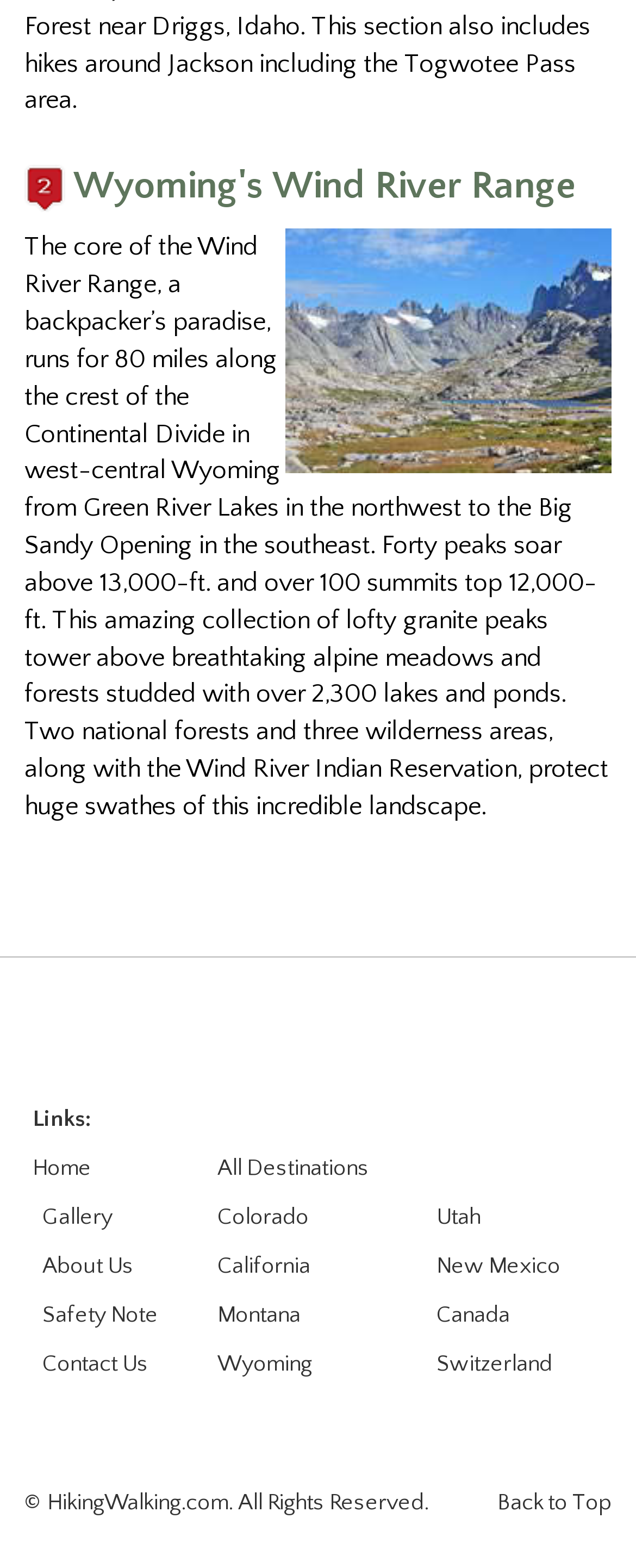Find the bounding box of the web element that fits this description: "New Mexico".

[0.687, 0.799, 0.882, 0.816]